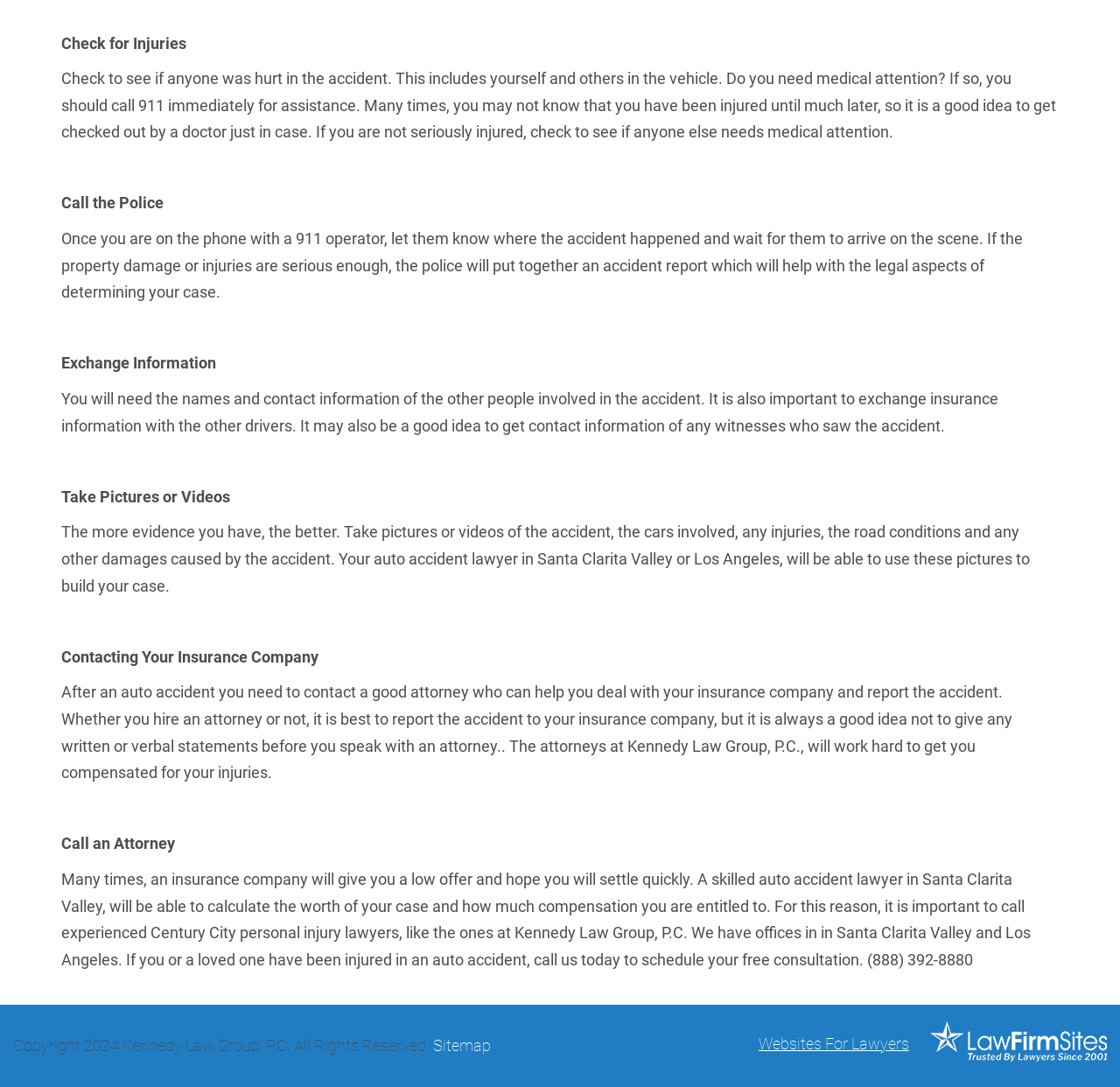Identify and provide the bounding box coordinates of the UI element described: "Websites For Lawyers". The coordinates should be formatted as [left, top, right, bottom], with each number being a float between 0 and 1.

[0.677, 0.951, 0.812, 0.968]